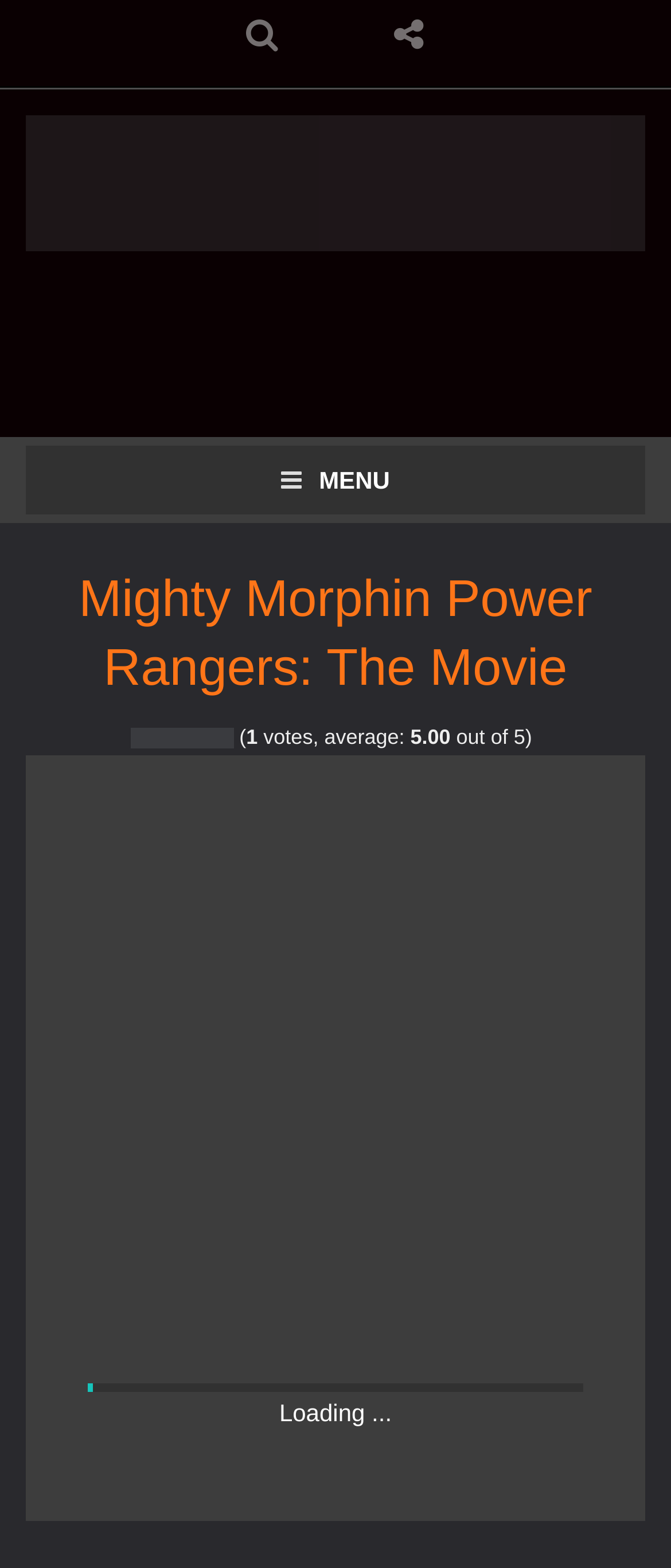Can you provide the bounding box coordinates for the element that should be clicked to implement the instruction: "Search for games"?

[0.295, 0.0, 0.487, 0.044]